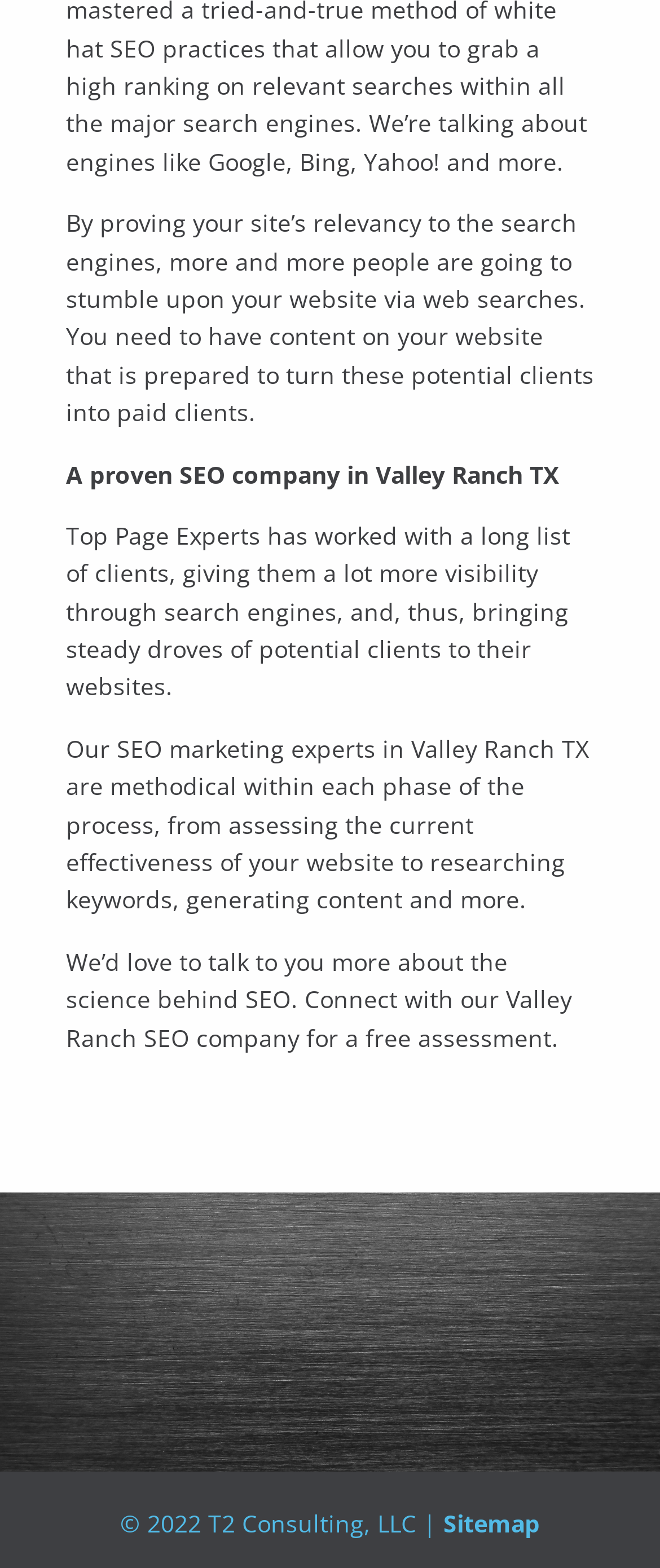What is the company's location?
Using the image as a reference, answer the question in detail.

The company's location can be determined by reading the text 'A proven SEO company in Valley Ranch TX' and 'Our SEO marketing experts in Valley Ranch TX' which indicates that the company is located in Valley Ranch, Texas.